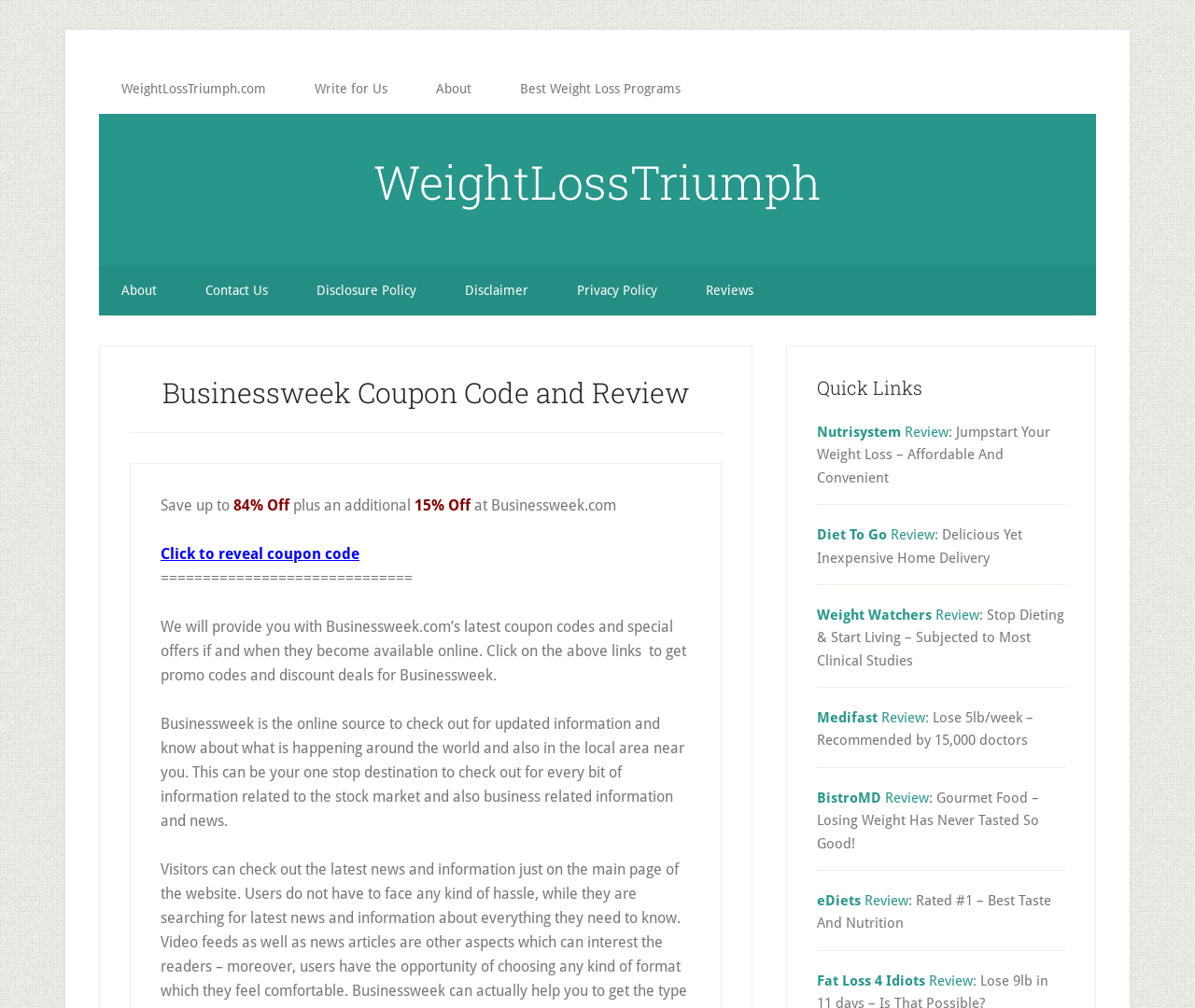What is the name of the website that provides information on stock market and business news?
Using the image, respond with a single word or phrase.

Businessweek